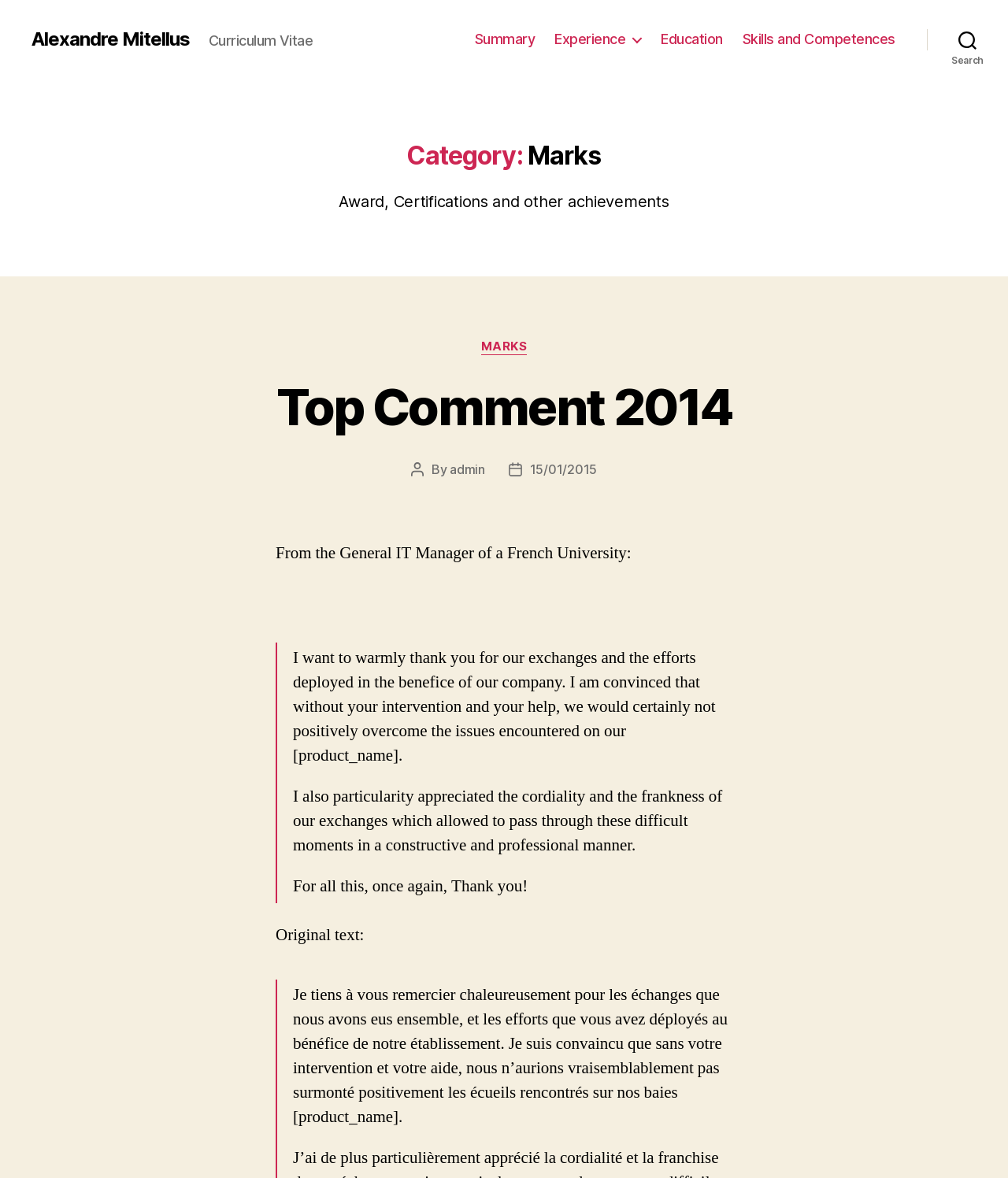Find the bounding box coordinates of the element to click in order to complete this instruction: "Search". The bounding box coordinates must be four float numbers between 0 and 1, denoted as [left, top, right, bottom].

[0.92, 0.019, 1.0, 0.048]